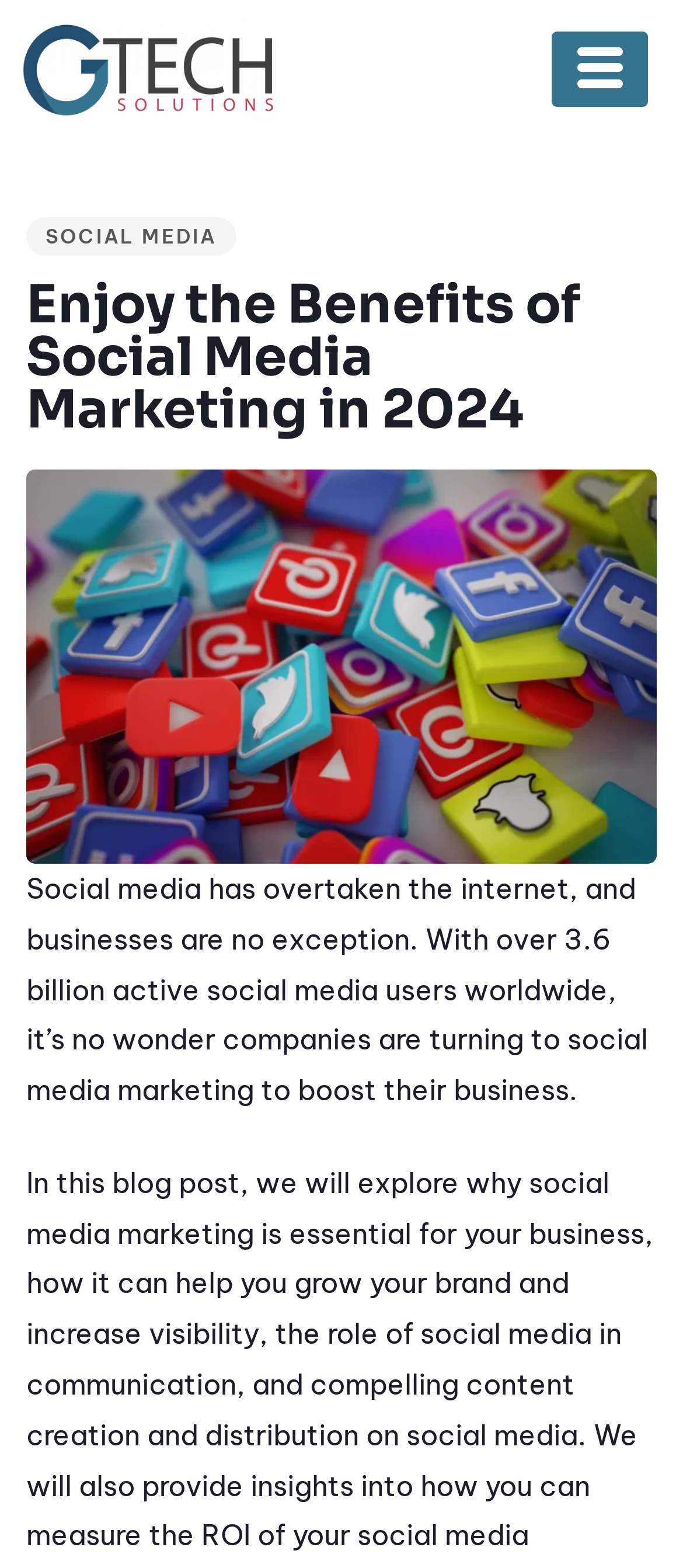What is the topic of the article?
Give a one-word or short phrase answer based on the image.

Social Media Marketing